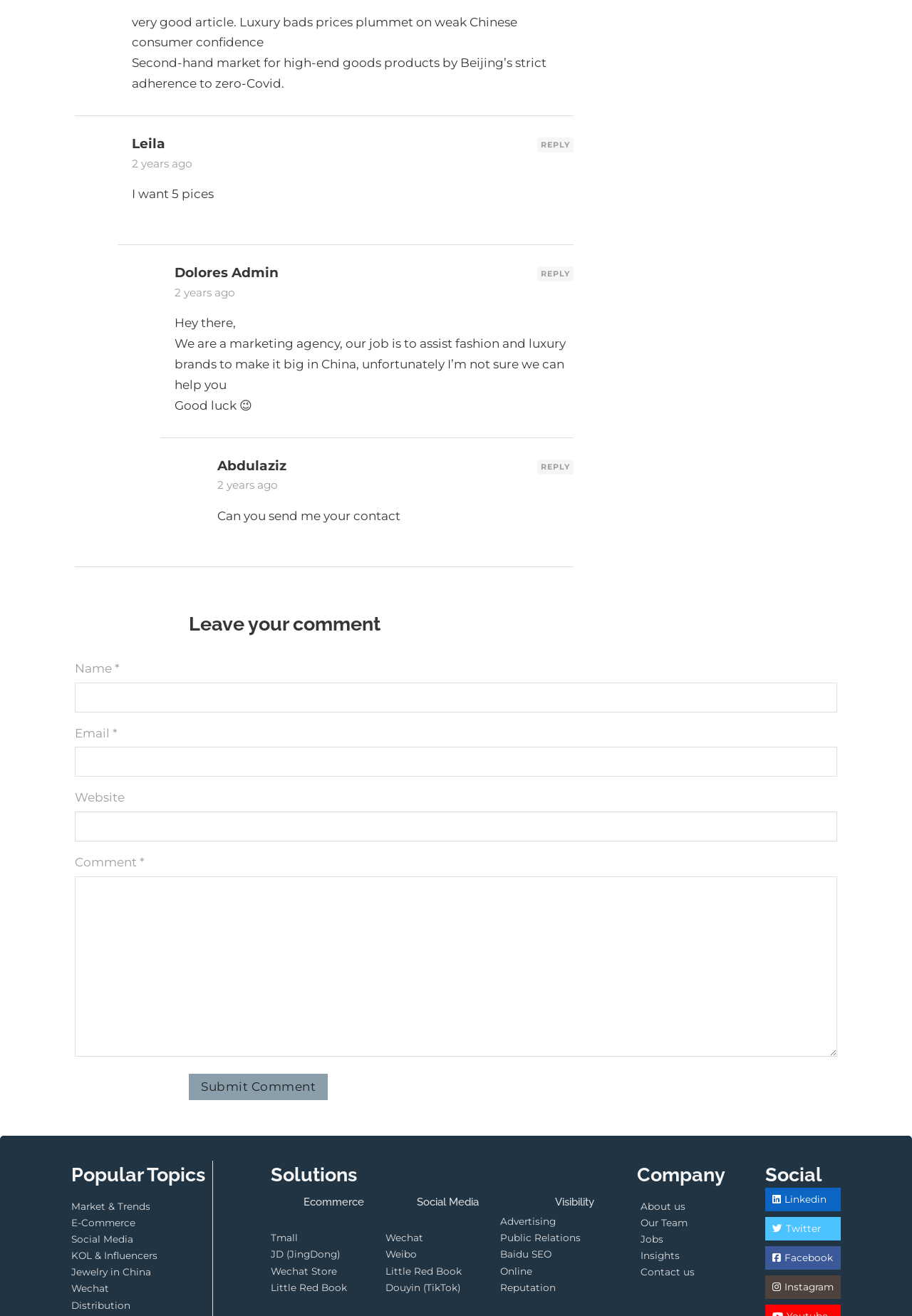Determine the coordinates of the bounding box for the clickable area needed to execute this instruction: "View Bernard Owens' profile".

None